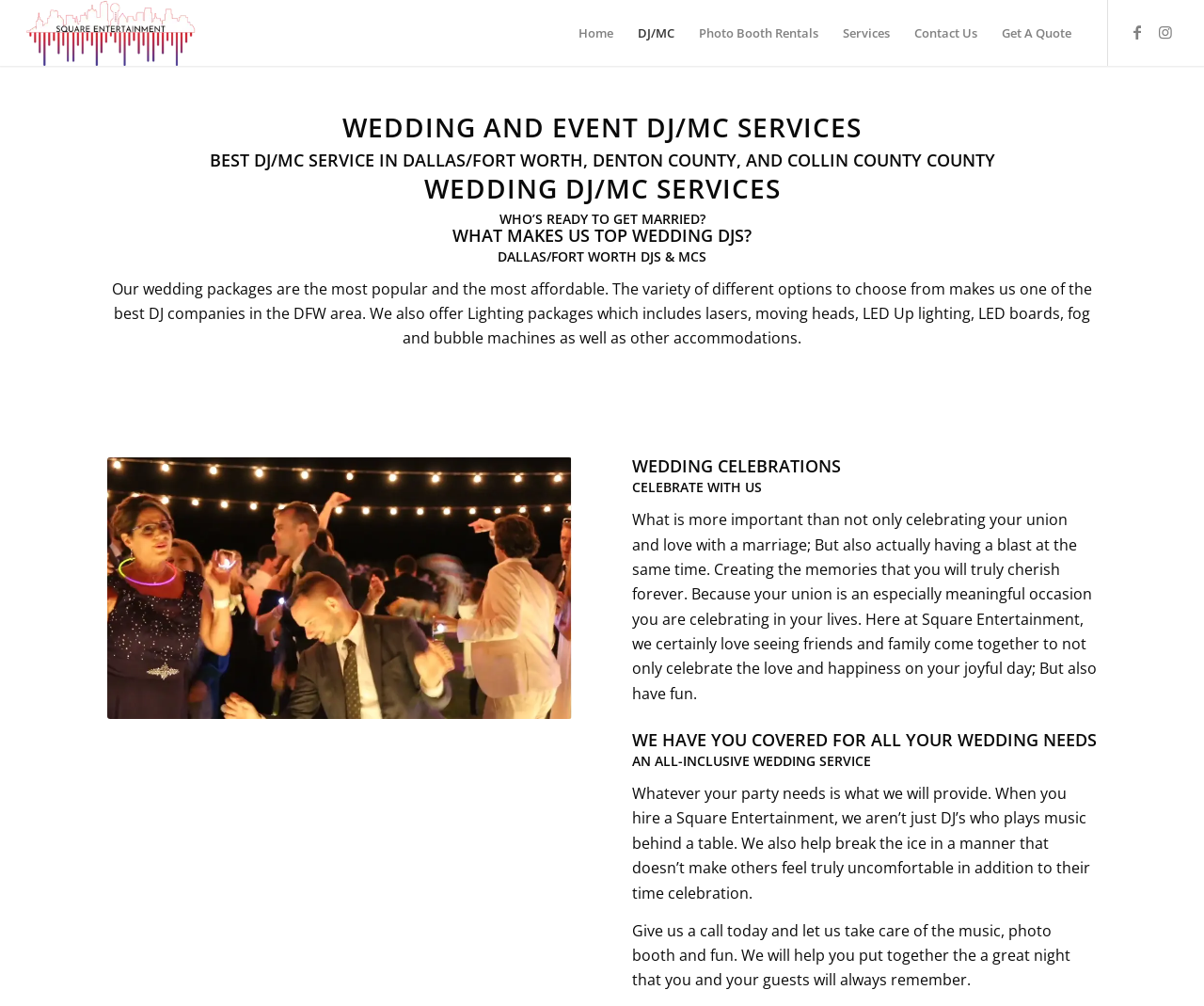Based on the image, provide a detailed and complete answer to the question: 
What is unique about Square Entertainment's wedding packages?

According to the text 'Our wedding packages are the most popular and the most affordable. The variety of different options to choose from makes us one of the best DJ companies in...', it can be concluded that what makes Square Entertainment's wedding packages unique is the variety of options they offer.